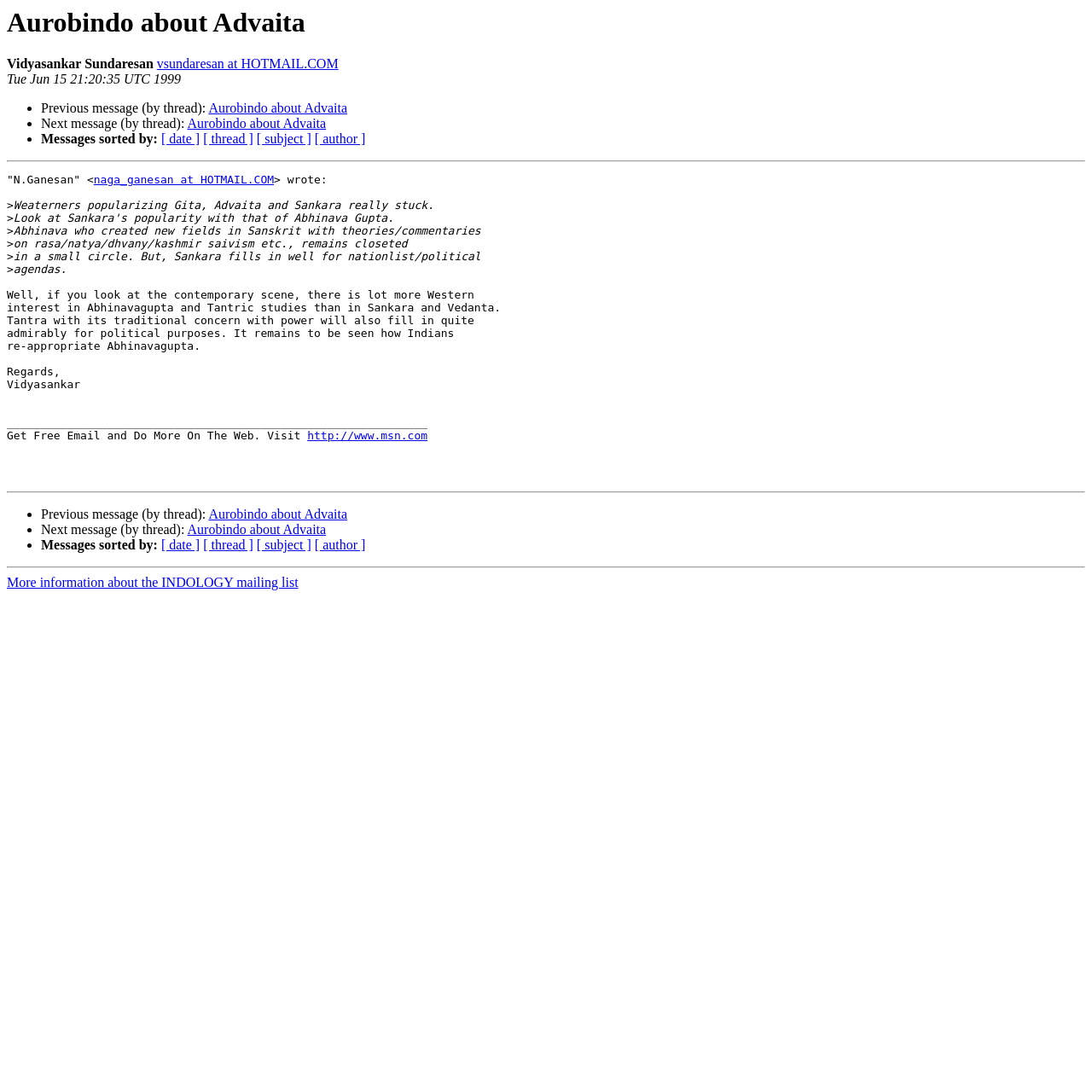Respond to the following query with just one word or a short phrase: 
What is the topic of the message?

Aurobindo about Advaita